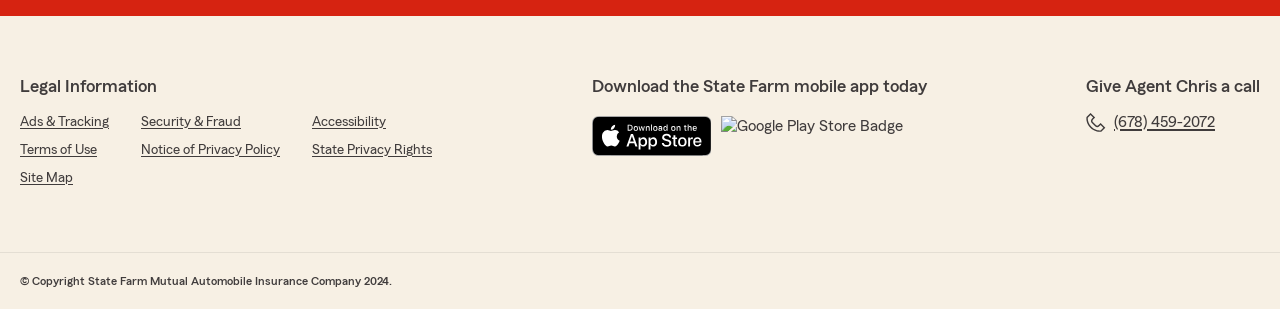What is the primary purpose of this webpage?
Look at the screenshot and respond with one word or a short phrase.

Legal Information